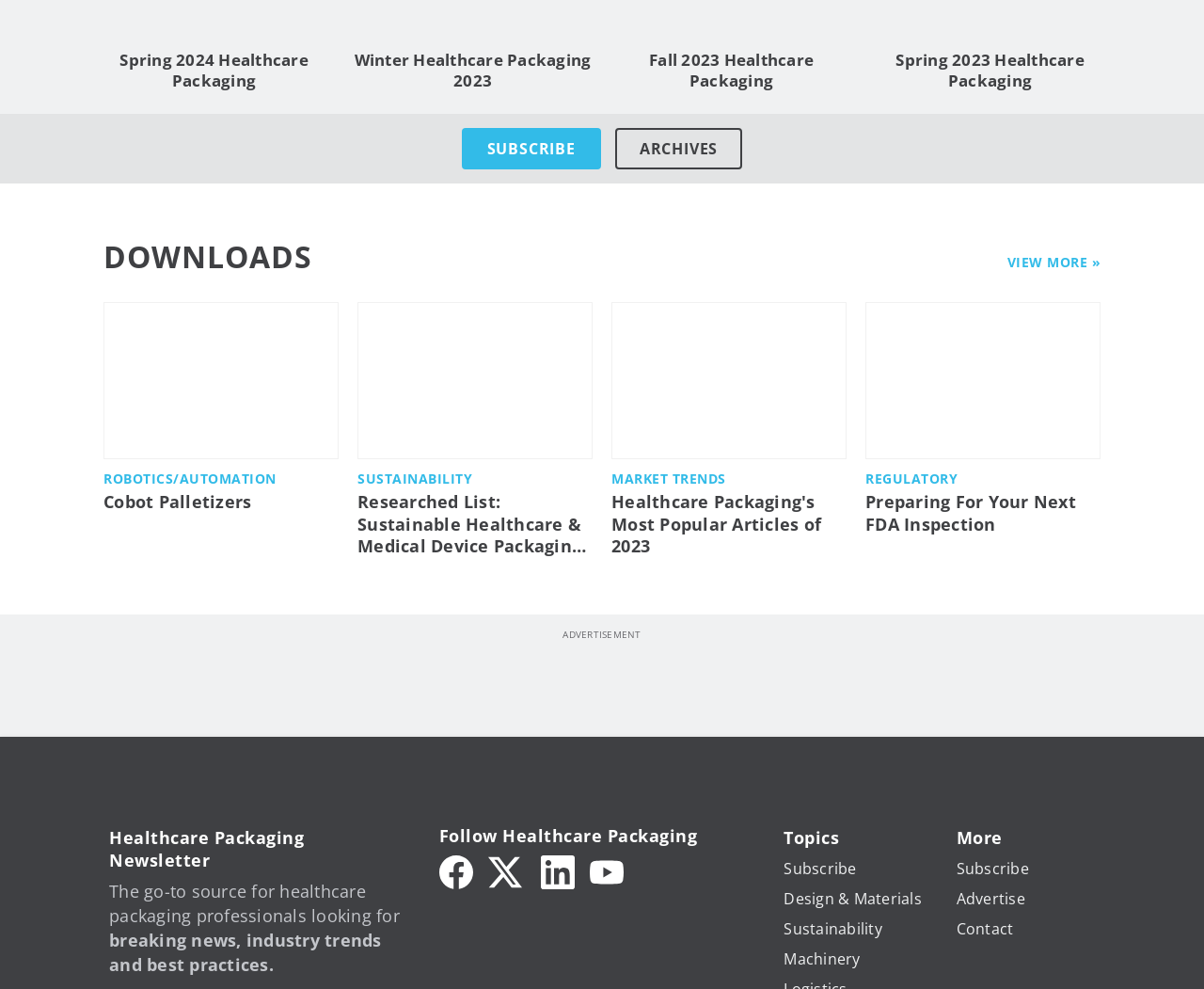Please find the bounding box for the following UI element description. Provide the coordinates in (top-left x, top-left y, bottom-right x, bottom-right y) format, with values between 0 and 1: Machinery

[0.651, 0.959, 0.715, 0.98]